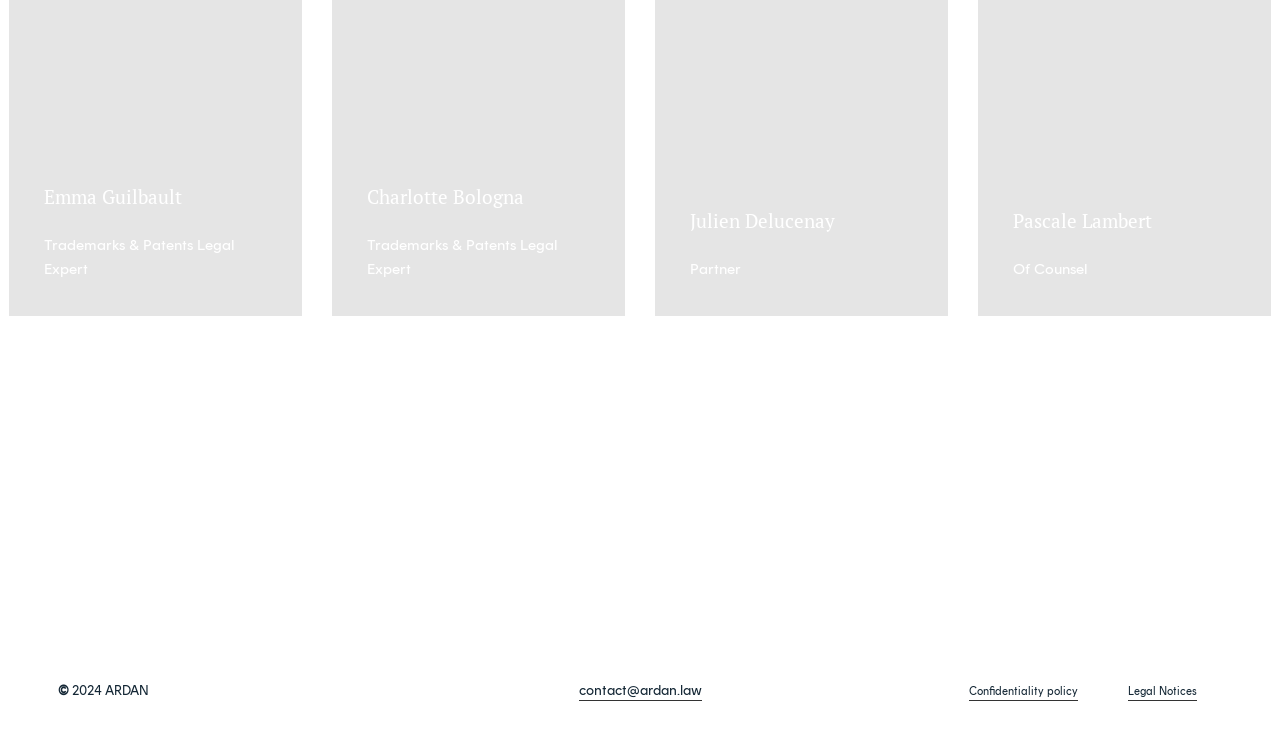Please identify the coordinates of the bounding box for the clickable region that will accomplish this instruction: "View Julien Delucenay's profile".

[0.539, 0.284, 0.652, 0.315]